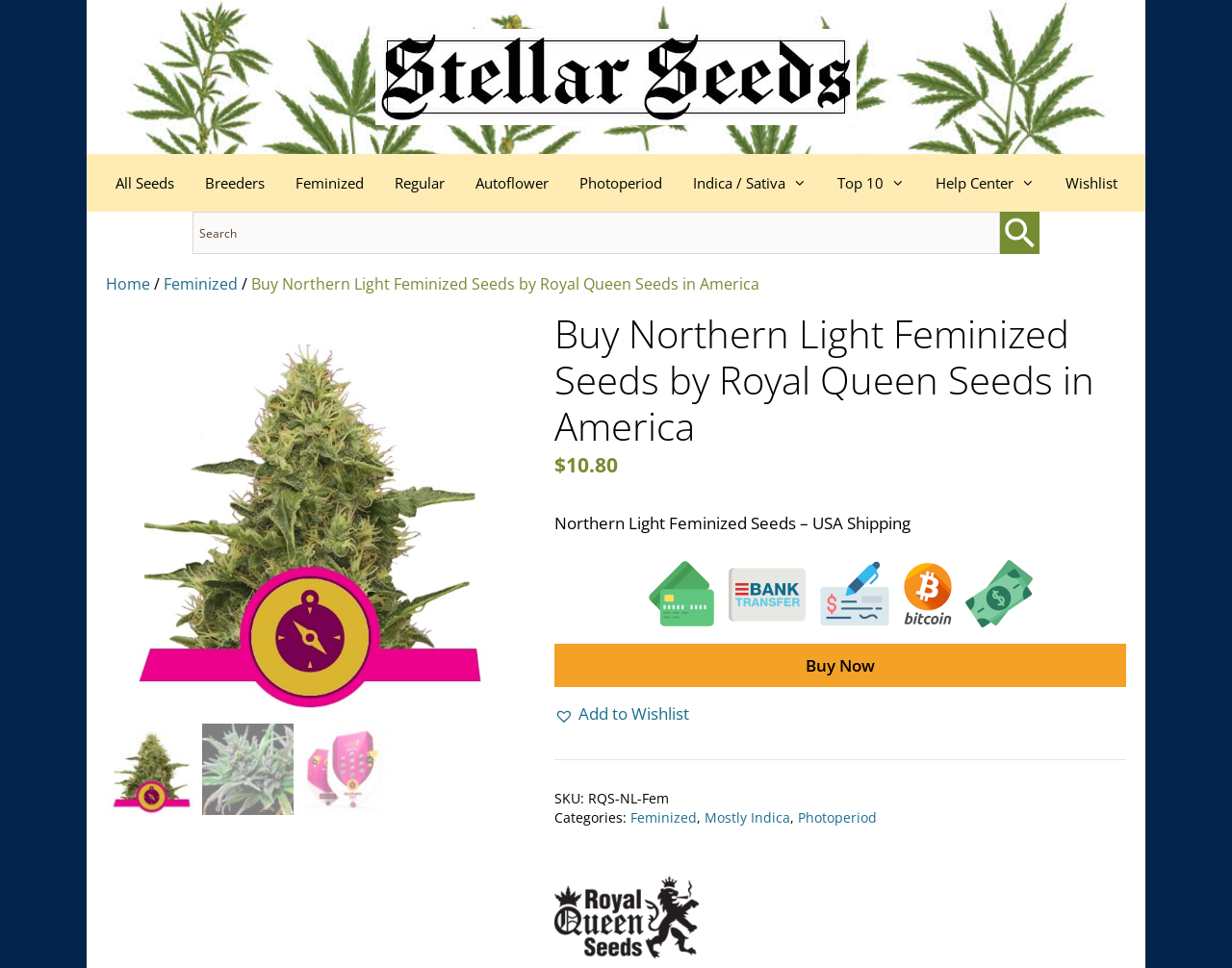Identify the bounding box coordinates of the element to click to follow this instruction: 'Click on the Stellar Seeds logo'. Ensure the coordinates are four float values between 0 and 1, provided as [left, top, right, bottom].

[0.305, 0.03, 0.695, 0.129]